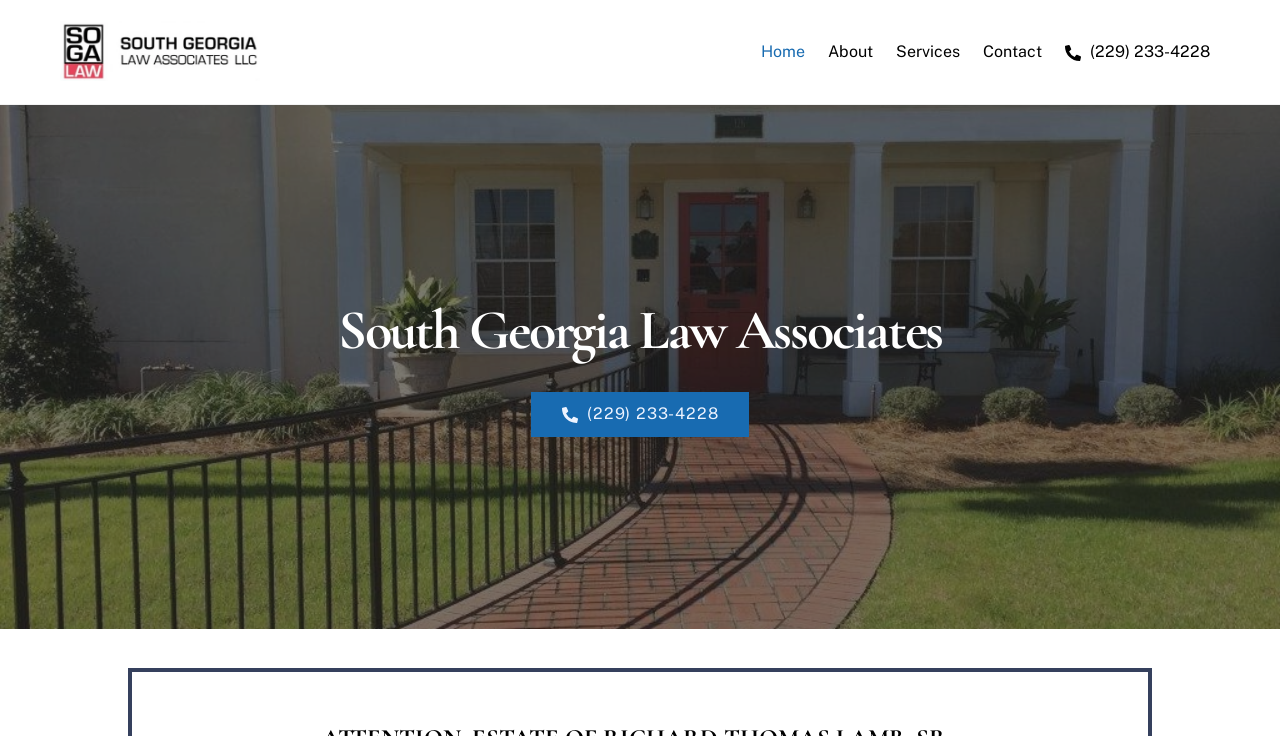How many navigation links are there?
Refer to the image and provide a one-word or short phrase answer.

4